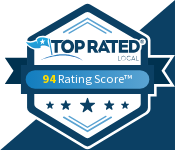What symbolizes the quality of service or product?
Examine the image closely and answer the question with as much detail as possible.

The question asks about the symbol that represents the quality of service or product. According to the caption, the five stars surrounding the score symbolize the quality of service or product provided by Emerald Financial Partners.